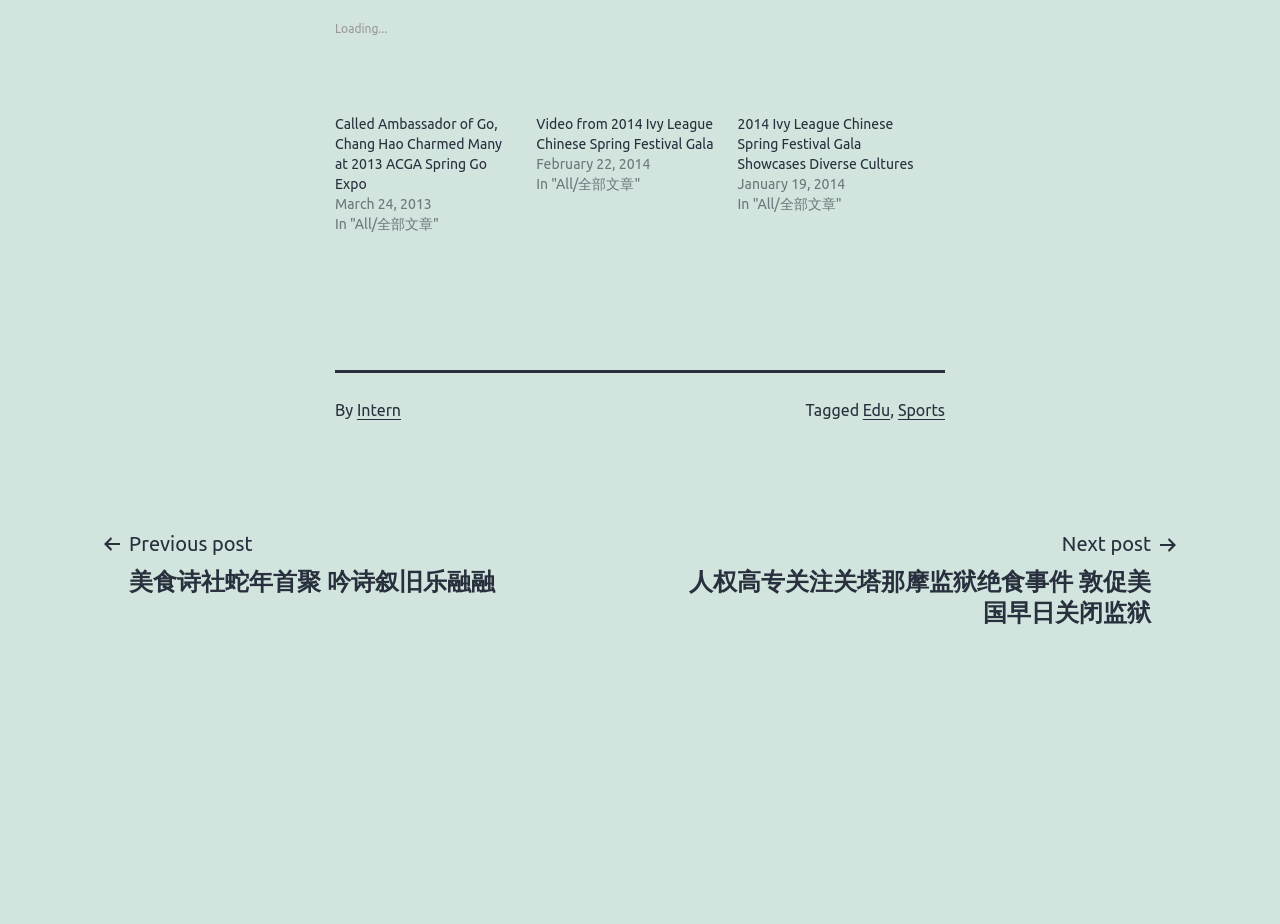Use a single word or phrase to respond to the question:
What is the category of the post?

News